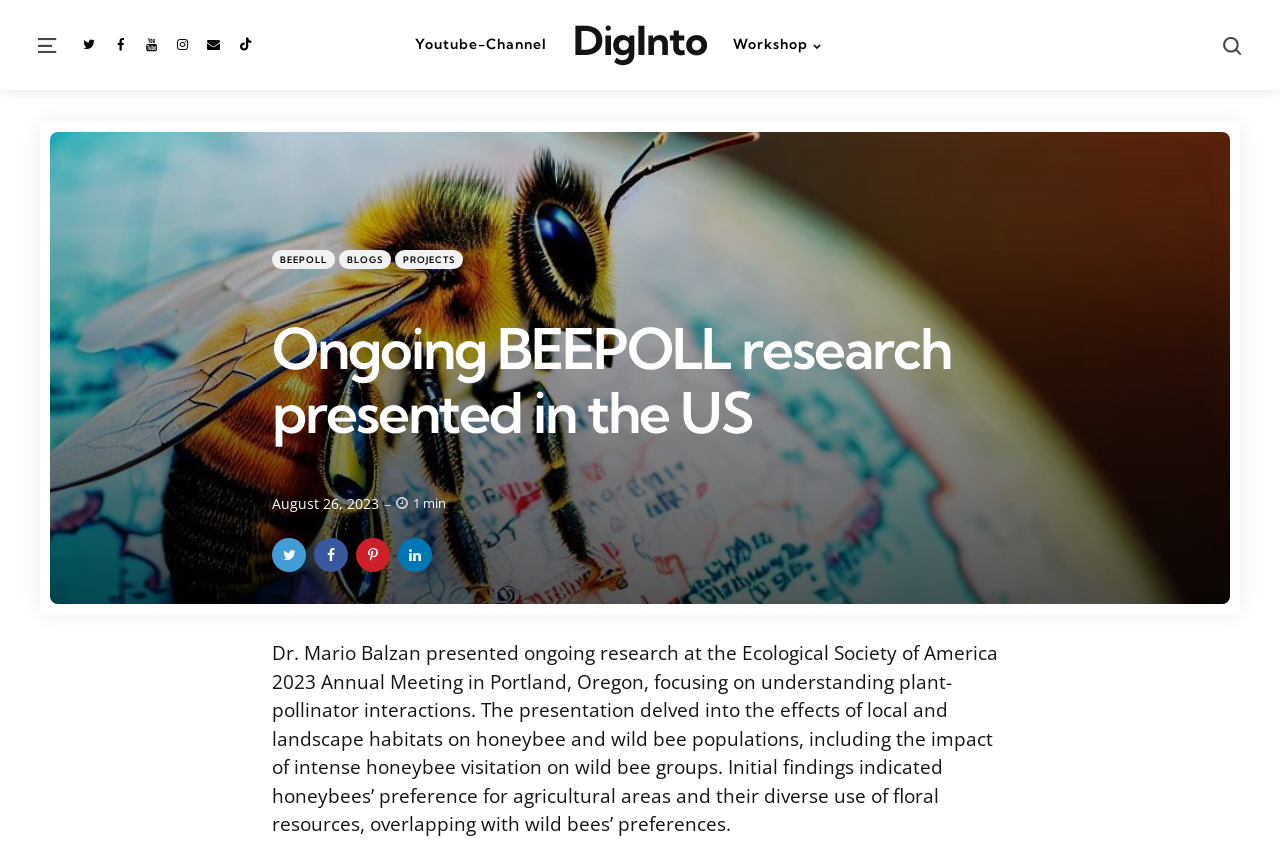Identify the bounding box coordinates for the UI element described as follows: Workshop. Use the format (top-left x, top-left y, bottom-right x, bottom-right y) and ensure all values are floating point numbers between 0 and 1.

[0.573, 0.038, 0.642, 0.067]